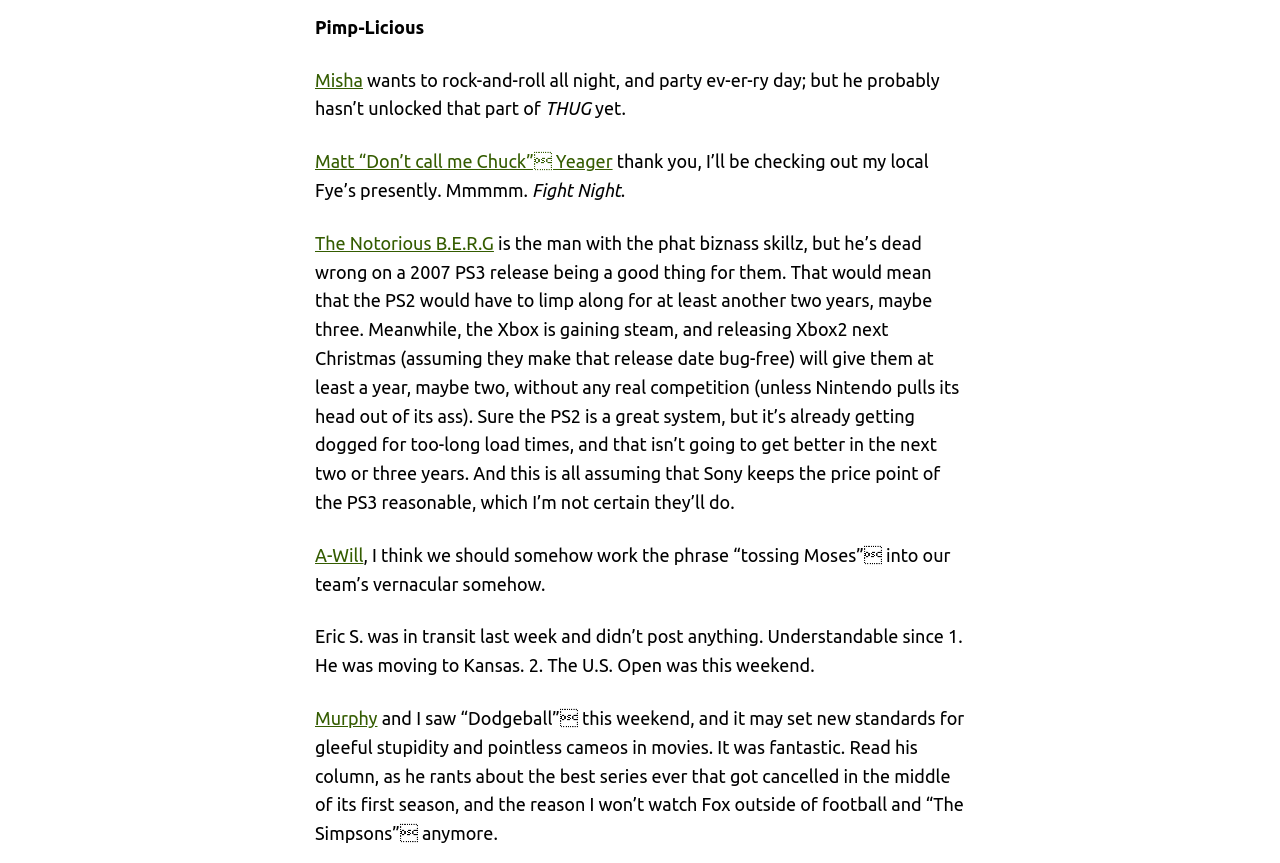Analyze the image and deliver a detailed answer to the question: What is the event mentioned that Eric S. was watching?

I found the text 'The U.S. Open was this weekend' which is mentioned as an event that Eric S. was watching, and it is the reason he didn't post anything.